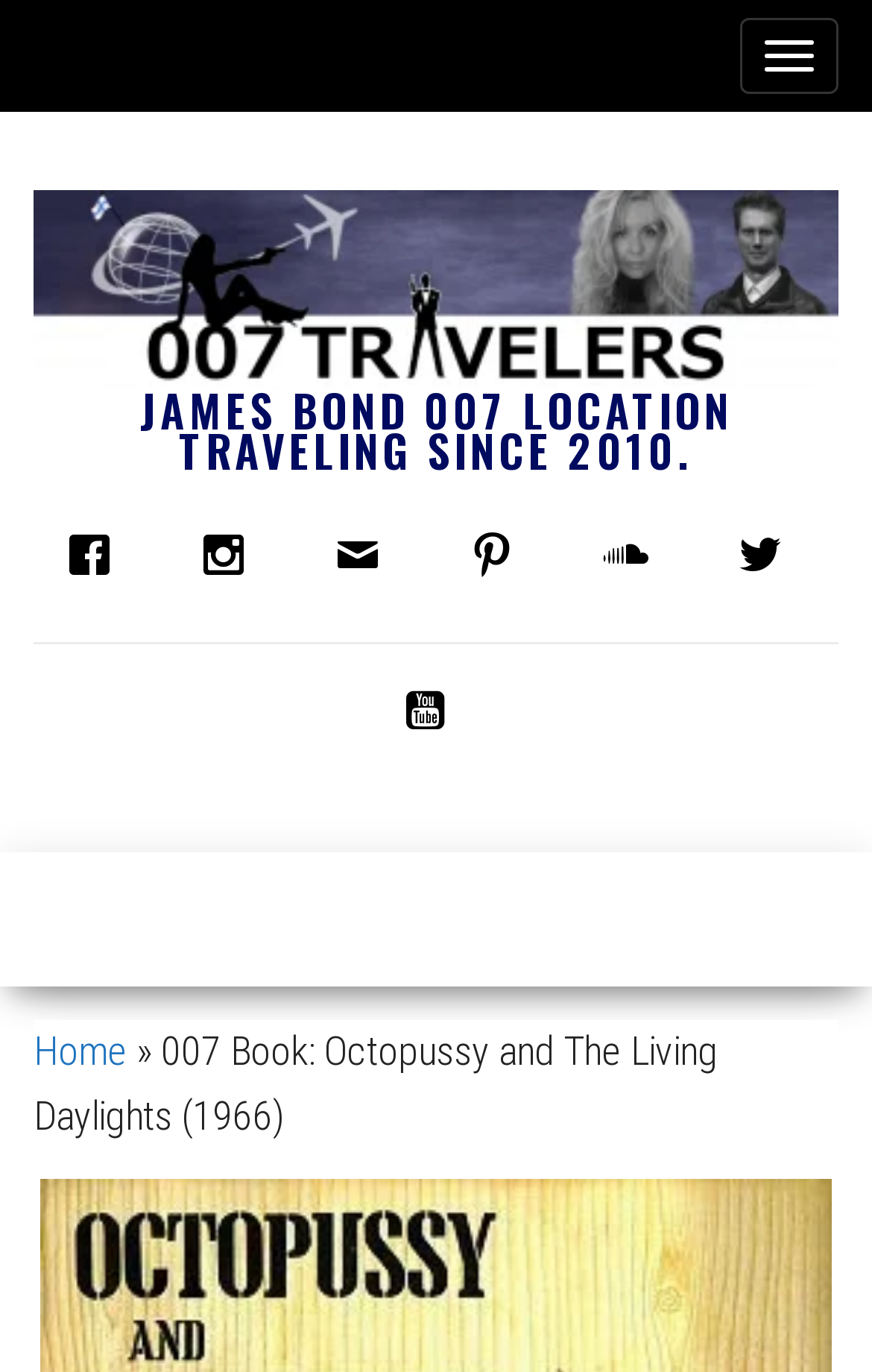Identify the bounding box for the UI element specified in this description: "Home". The coordinates must be four float numbers between 0 and 1, formatted as [left, top, right, bottom].

[0.038, 0.748, 0.146, 0.783]